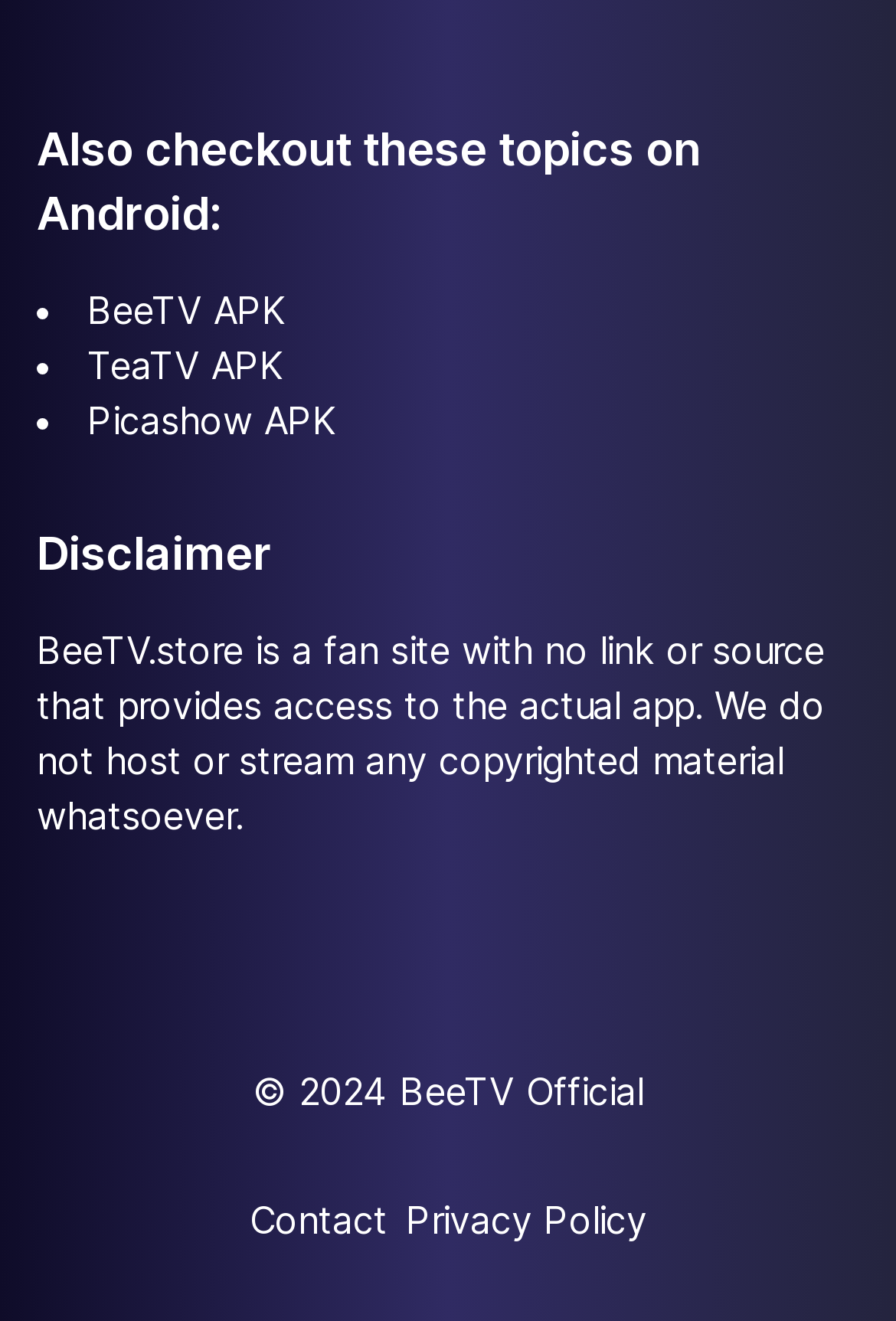What is the copyright year of BeeTV Official?
Answer the question with a single word or phrase by looking at the picture.

2024